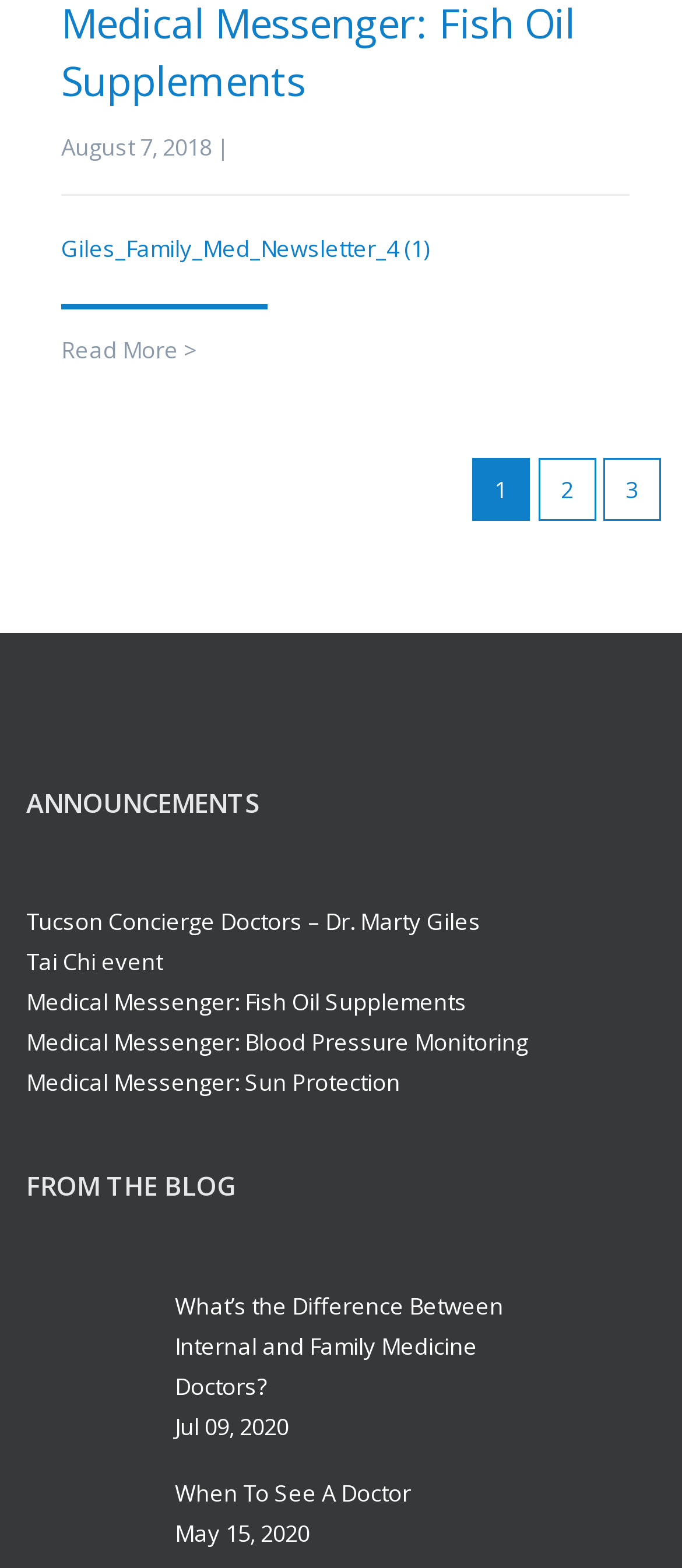Determine the bounding box coordinates of the section I need to click to execute the following instruction: "Learn about Tucson Concierge Doctors". Provide the coordinates as four float numbers between 0 and 1, i.e., [left, top, right, bottom].

[0.038, 0.575, 0.923, 0.601]